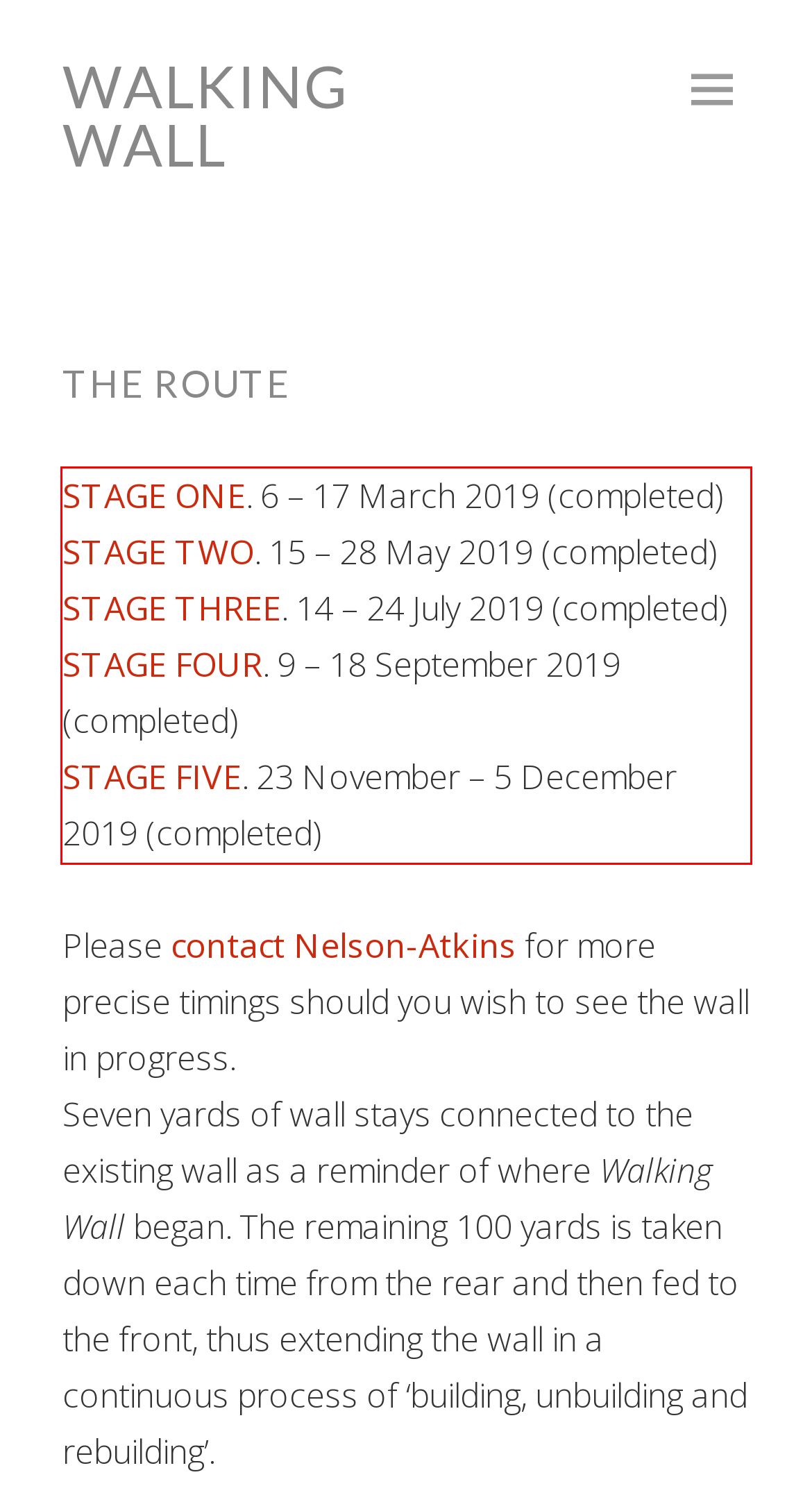Analyze the screenshot of a webpage where a red rectangle is bounding a UI element. Extract and generate the text content within this red bounding box.

STAGE ONE. 6 – 17 March 2019 (completed) STAGE TWO. 15 – 28 May 2019 (completed) STAGE THREE. 14 – 24 July 2019 (completed) STAGE FOUR. 9 – 18 September 2019 (completed) STAGE FIVE. 23 November – 5 December 2019 (completed)